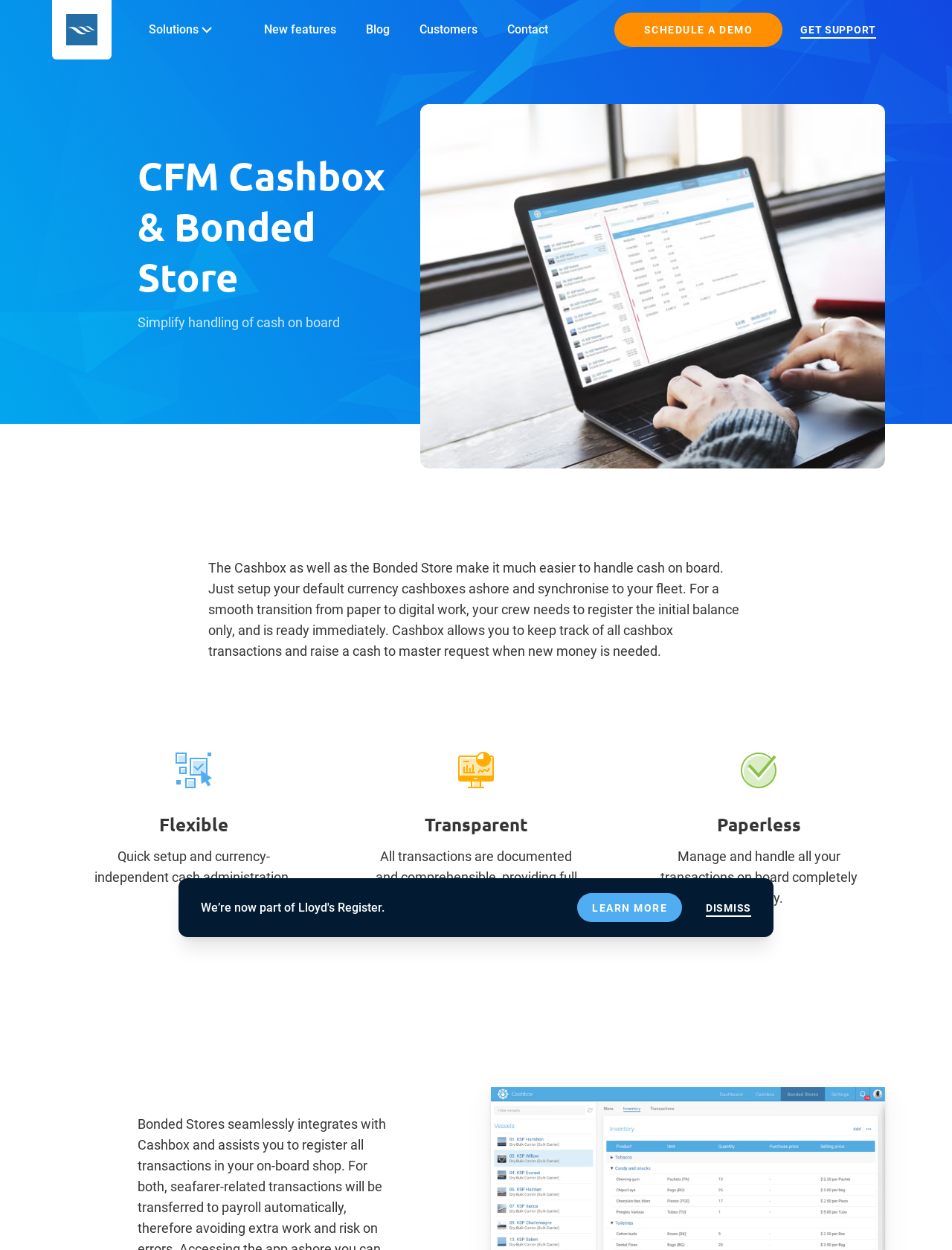Find the bounding box coordinates for the element that must be clicked to complete the instruction: "Click on the 'Solutions' menu item". The coordinates should be four float numbers between 0 and 1, indicated as [left, top, right, bottom].

[0.156, 0.017, 0.223, 0.031]